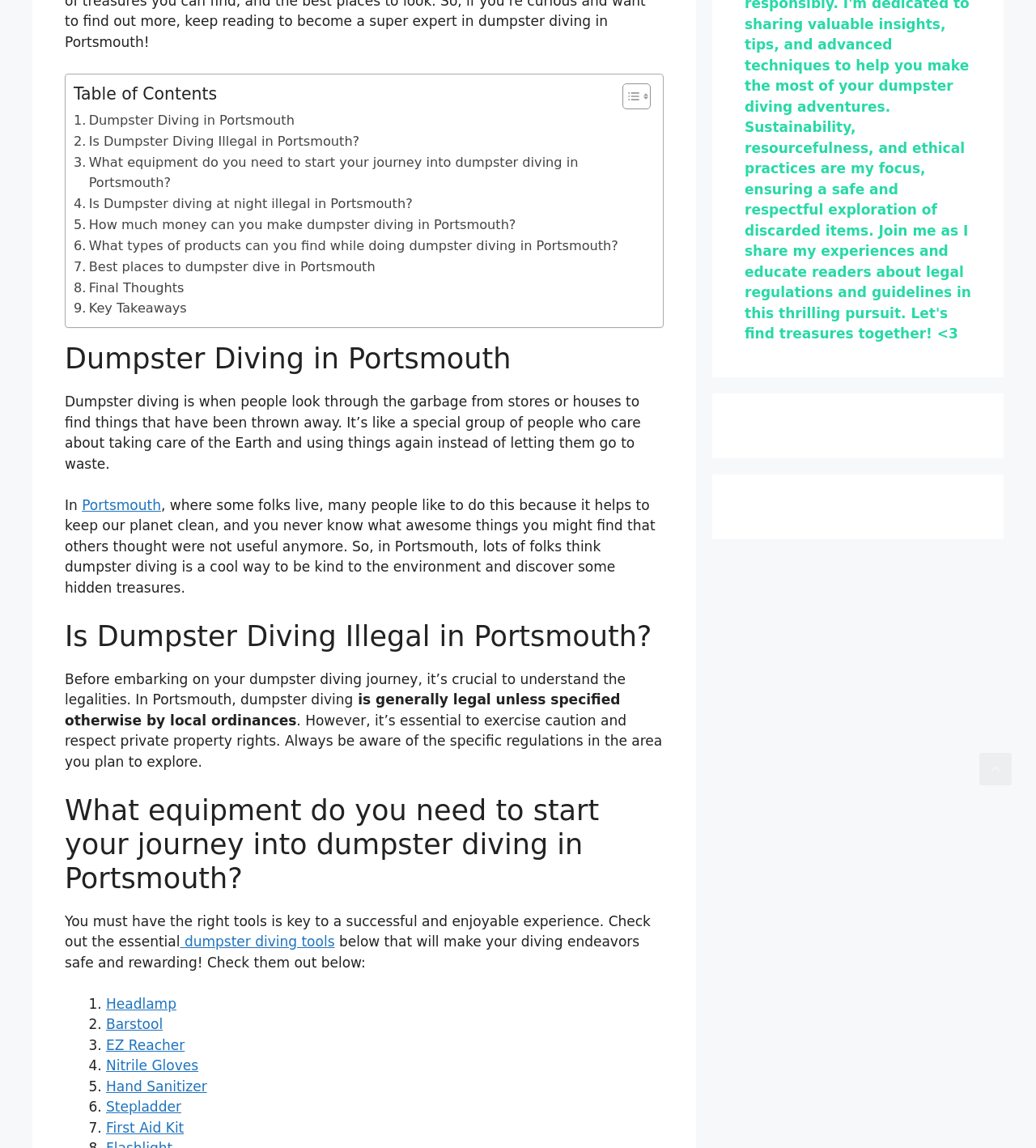Locate the bounding box coordinates of the clickable part needed for the task: "Visit the LinkedIn profile".

None